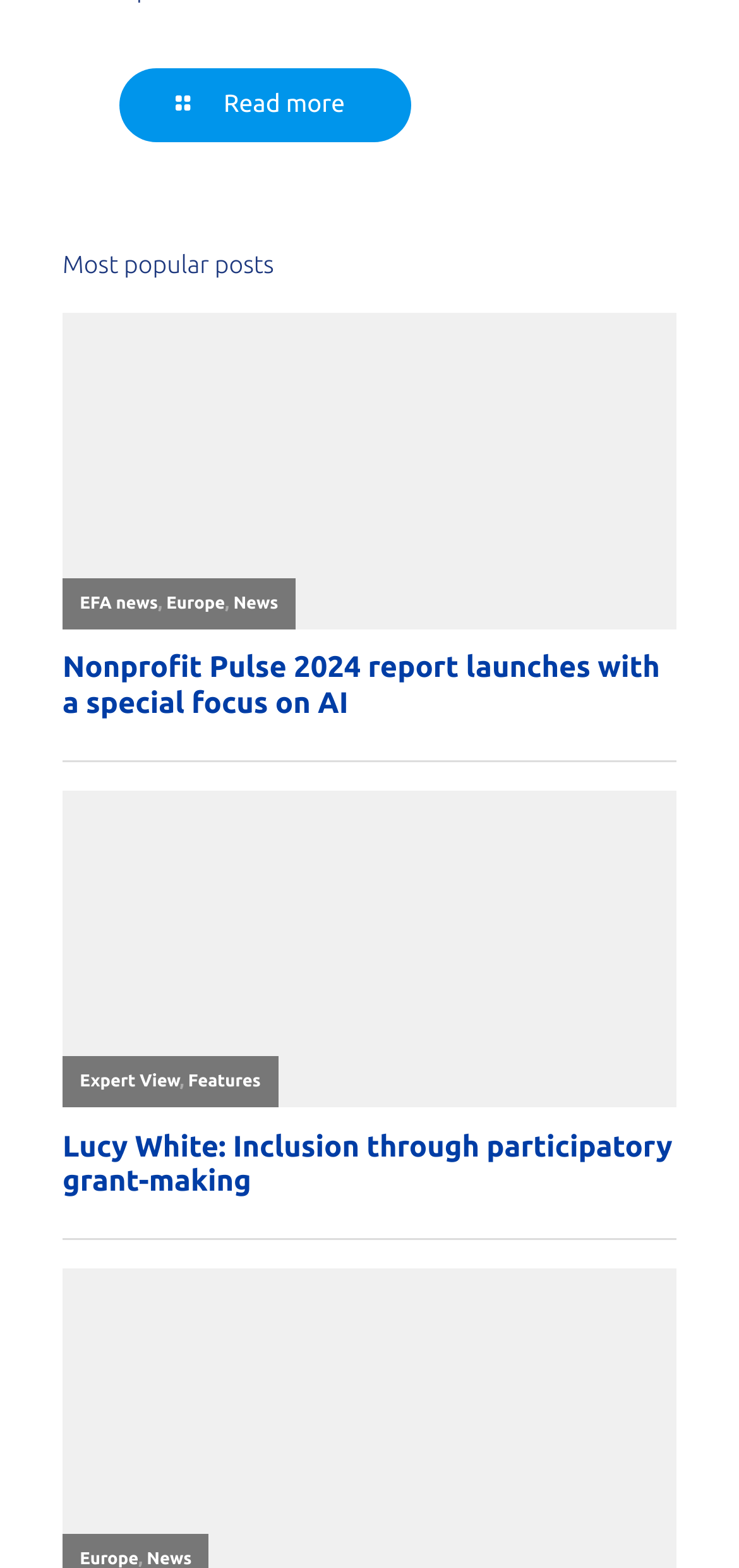Based on the image, provide a detailed response to the question:
How many images are there in the section 'Most popular posts'?

I counted the number of image elements within the section 'Most popular posts' and found 2 images, including 'Nonprofit Pulse 2024 cover image' and 'A group of young people of colour gathered around a laptop. By Monstera Production on Pexels'.